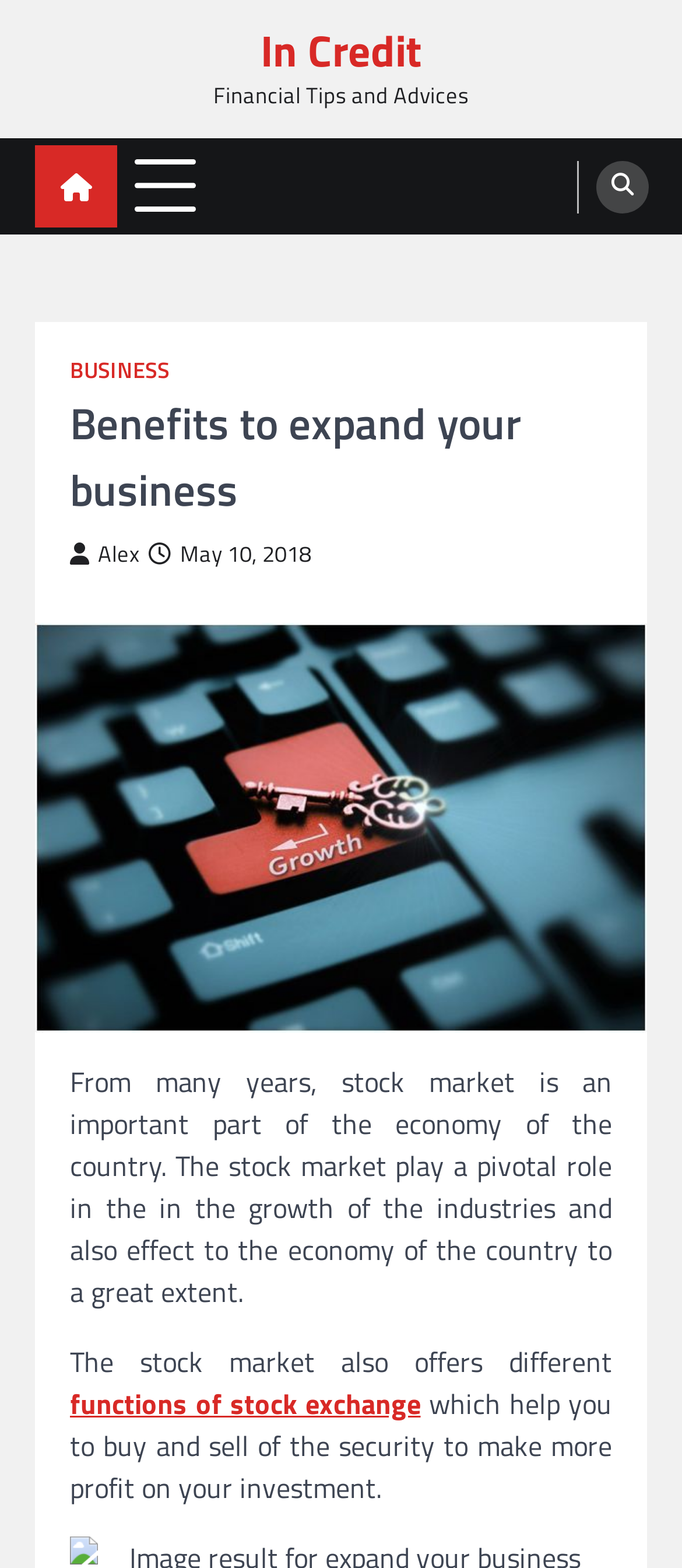Indicate the bounding box coordinates of the clickable region to achieve the following instruction: "Toggle the menu."

[0.197, 0.098, 0.287, 0.137]